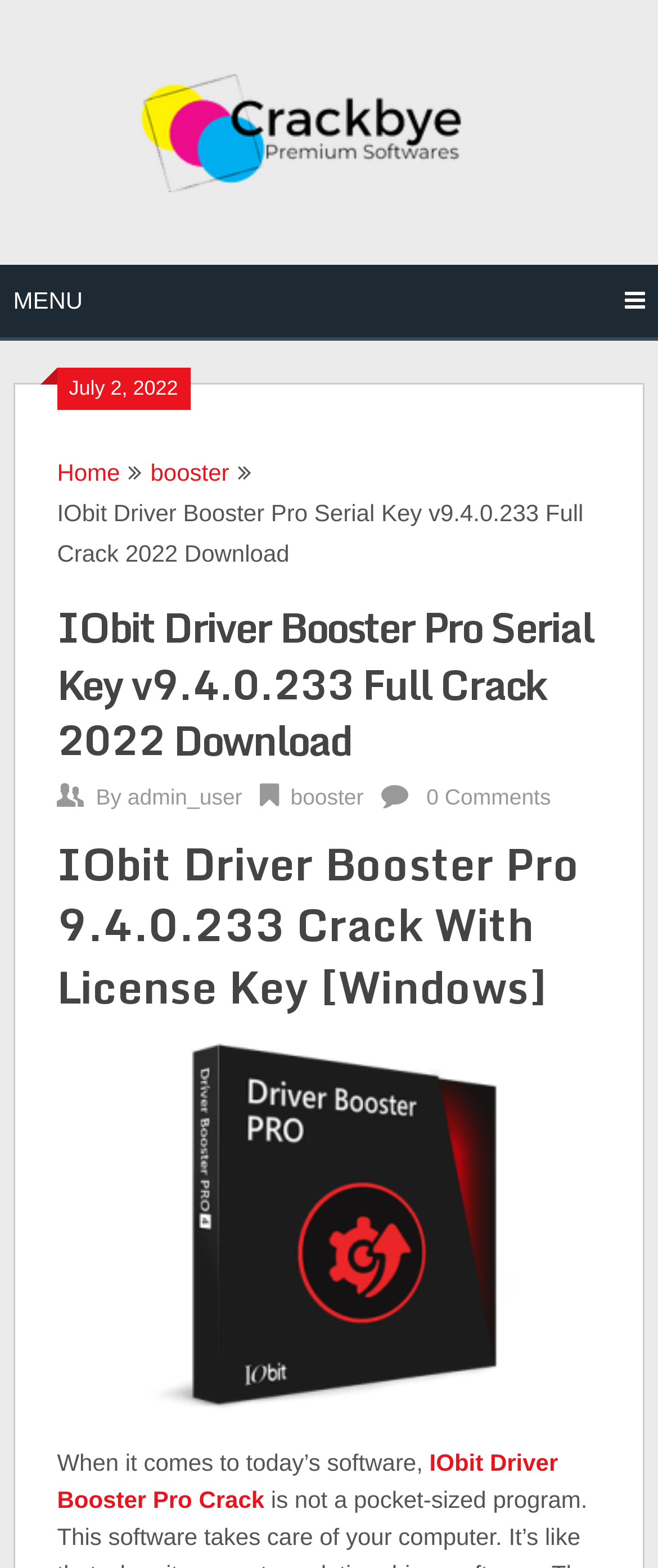Specify the bounding box coordinates of the area that needs to be clicked to achieve the following instruction: "view IObit Driver Booster Pro Crack details".

[0.087, 0.924, 0.848, 0.965]